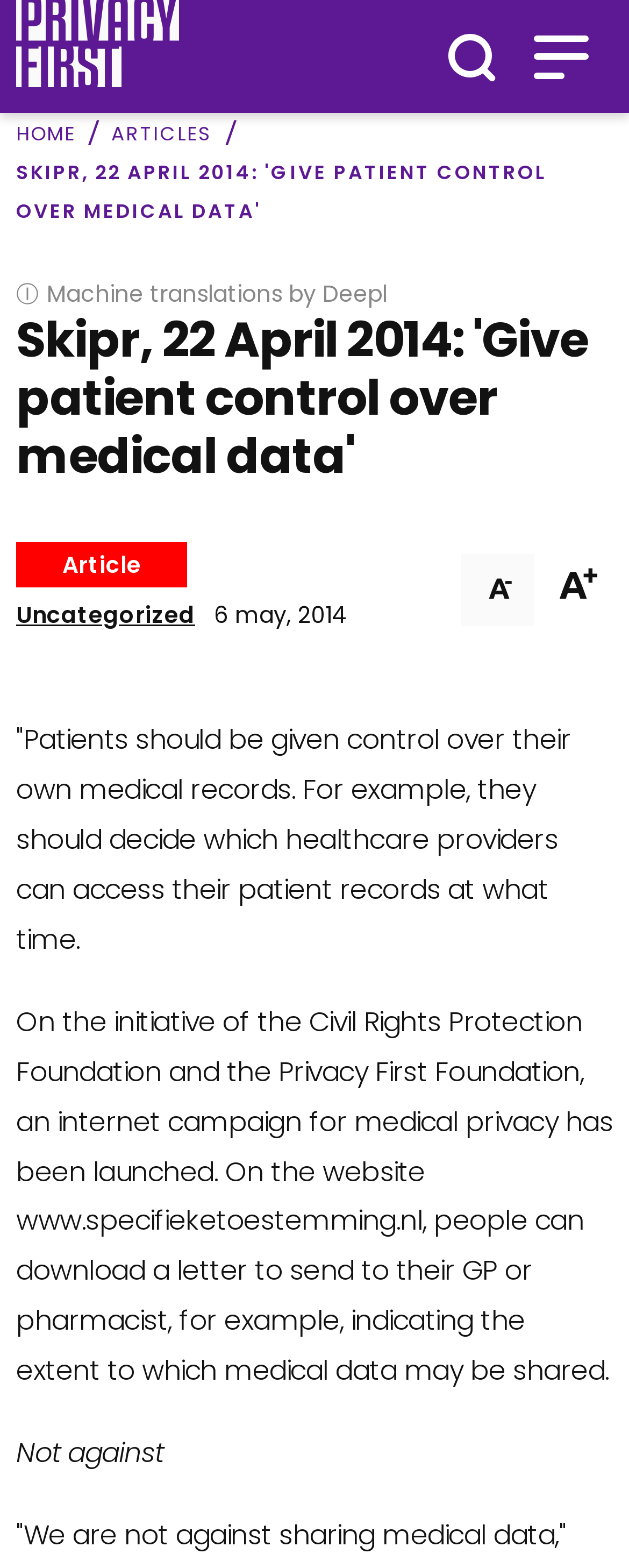Determine the main headline of the webpage and provide its text.

Skipr, 22 April 2014: 'Give patient control over medical data'